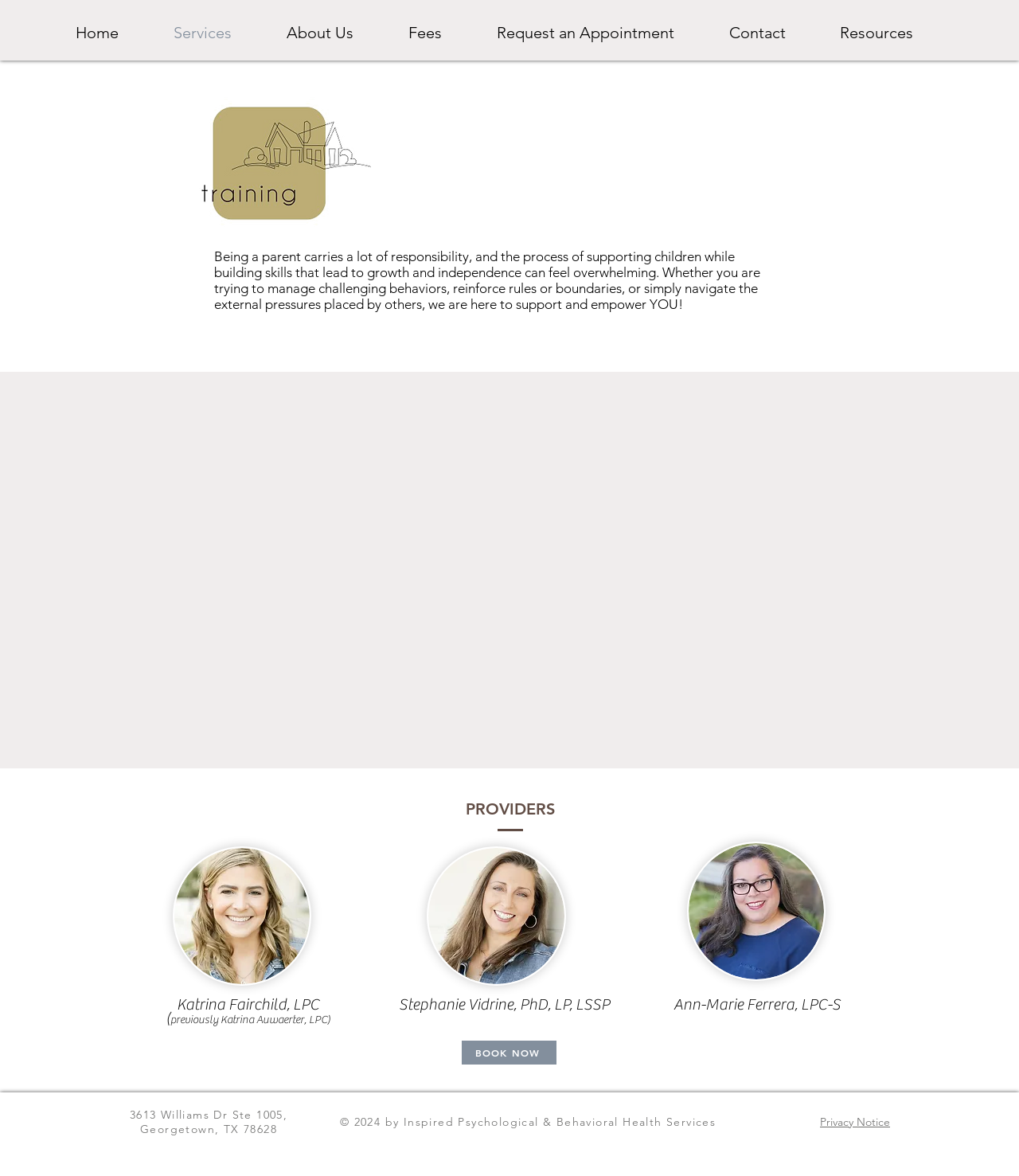Reply to the question below using a single word or brief phrase:
How many providers are listed on the page?

3